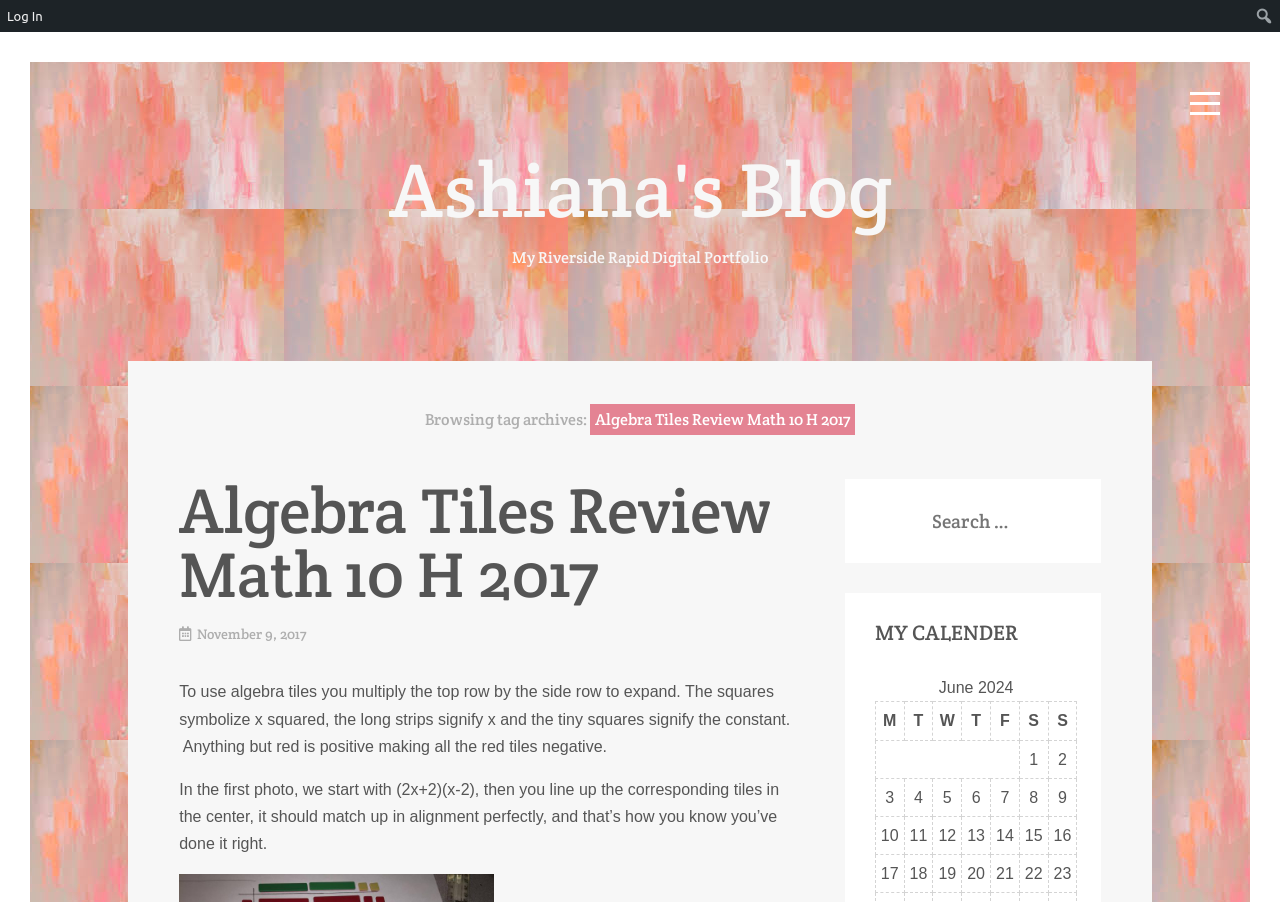Provide the bounding box coordinates of the HTML element described by the text: "parent_node: Search name="s"".

[0.977, 0.004, 0.998, 0.031]